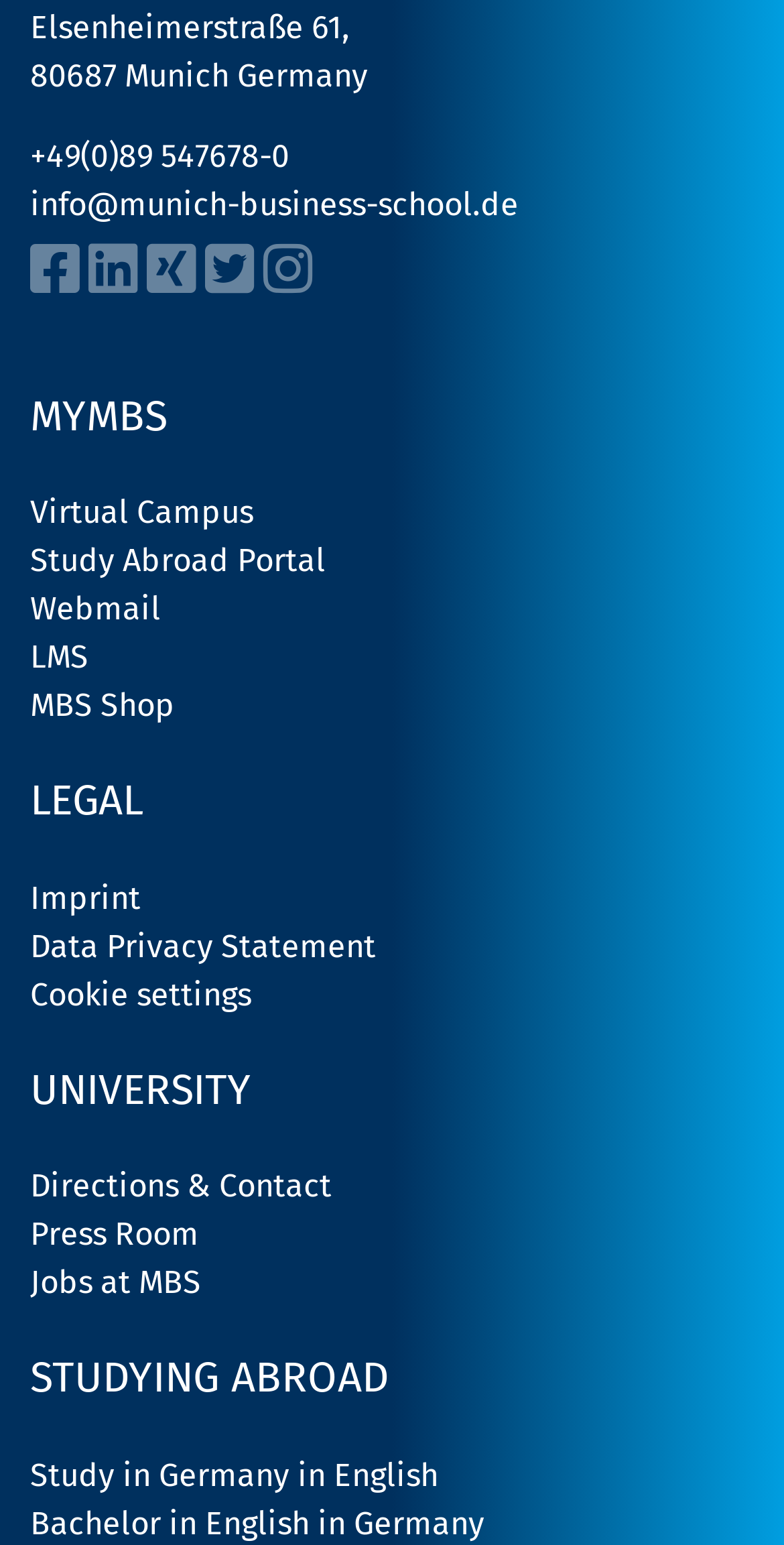Show me the bounding box coordinates of the clickable region to achieve the task as per the instruction: "view the directions and contact information".

[0.038, 0.755, 0.423, 0.78]